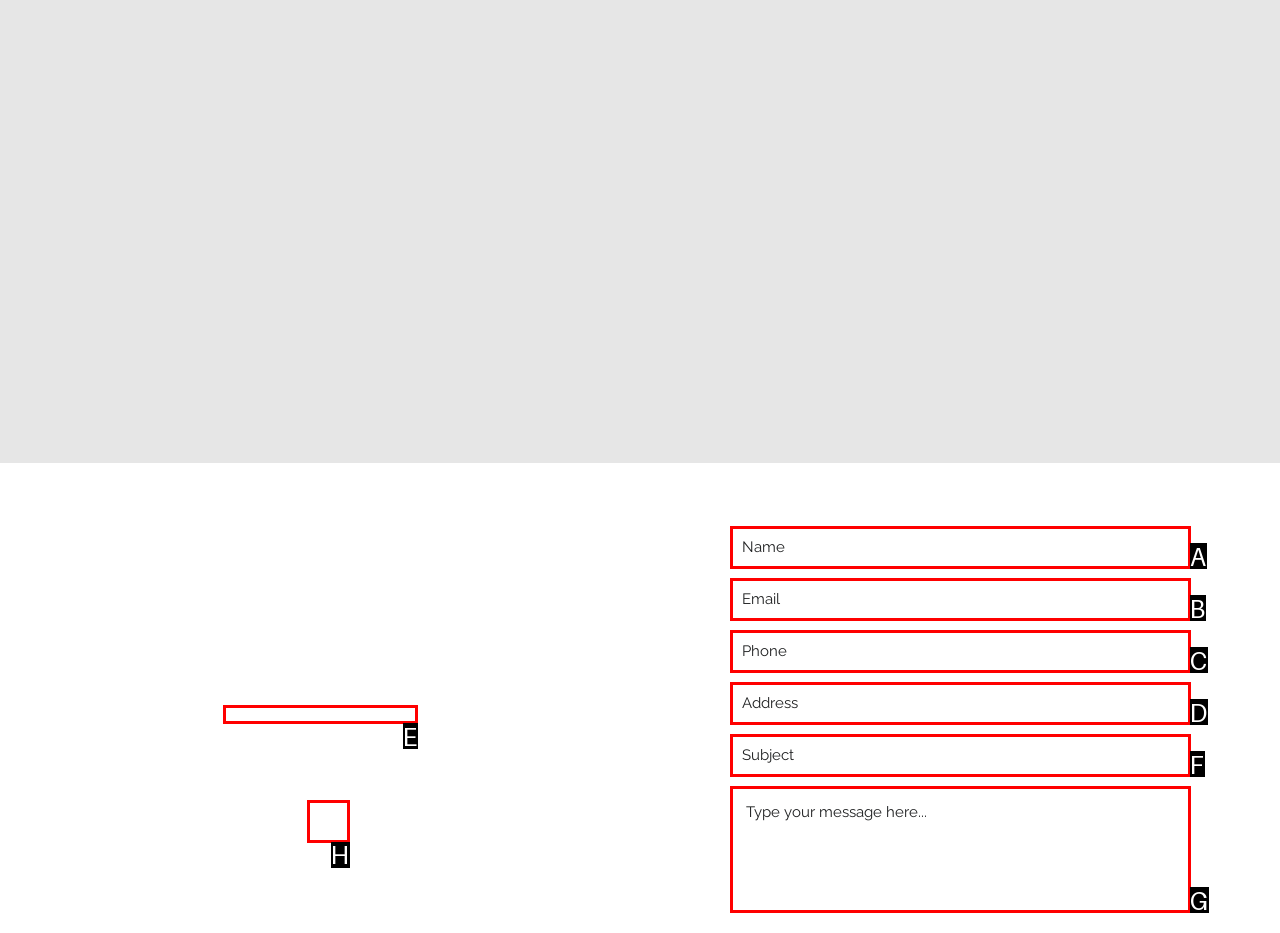Select the option that matches the description: aria-label="Email" name="email" placeholder="Email". Answer with the letter of the correct option directly.

B